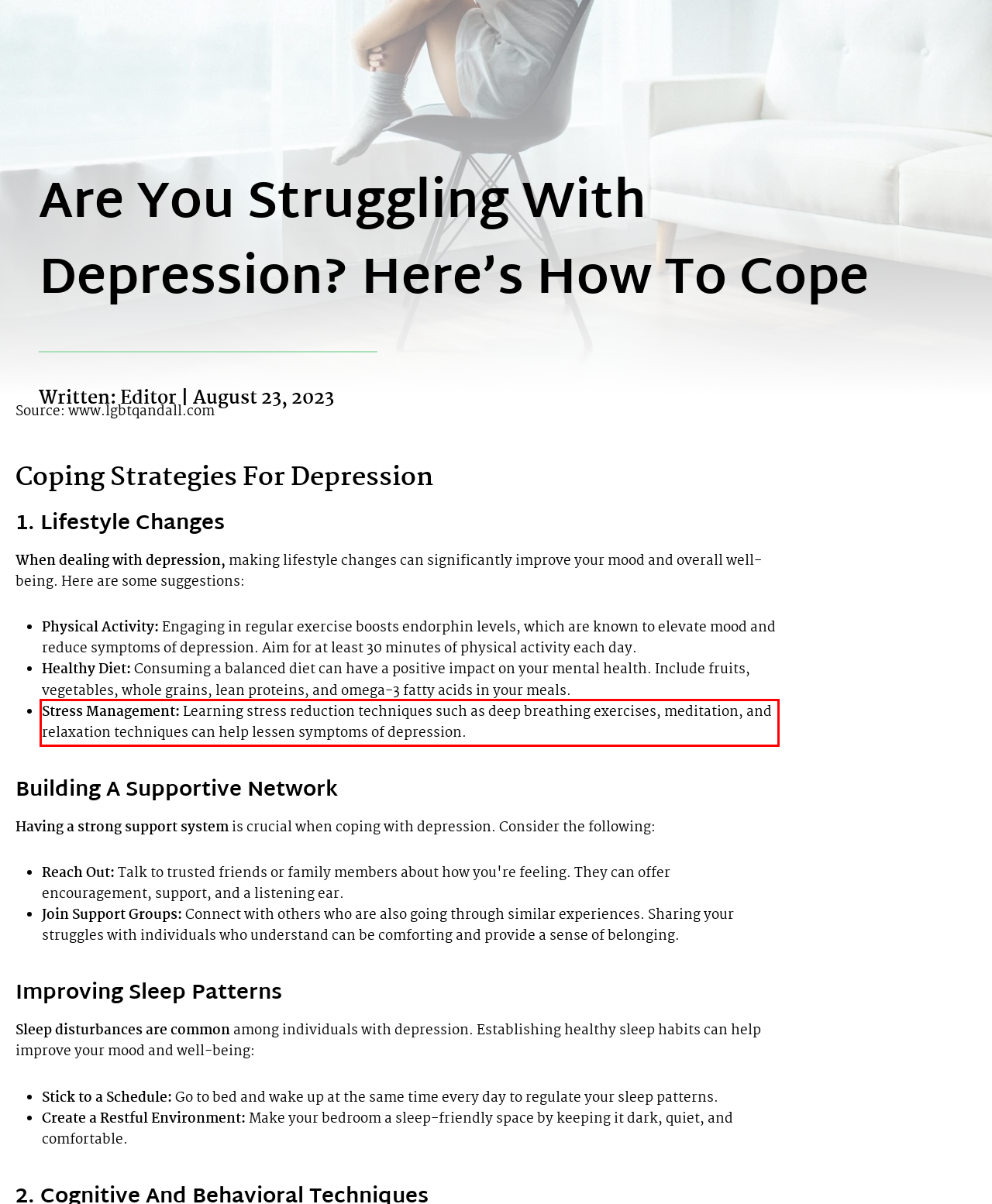Look at the provided screenshot of the webpage and perform OCR on the text within the red bounding box.

Stress Management: Learning stress reduction techniques such as deep breathing exercises, meditation, and relaxation techniques can help lessen symptoms of depression.